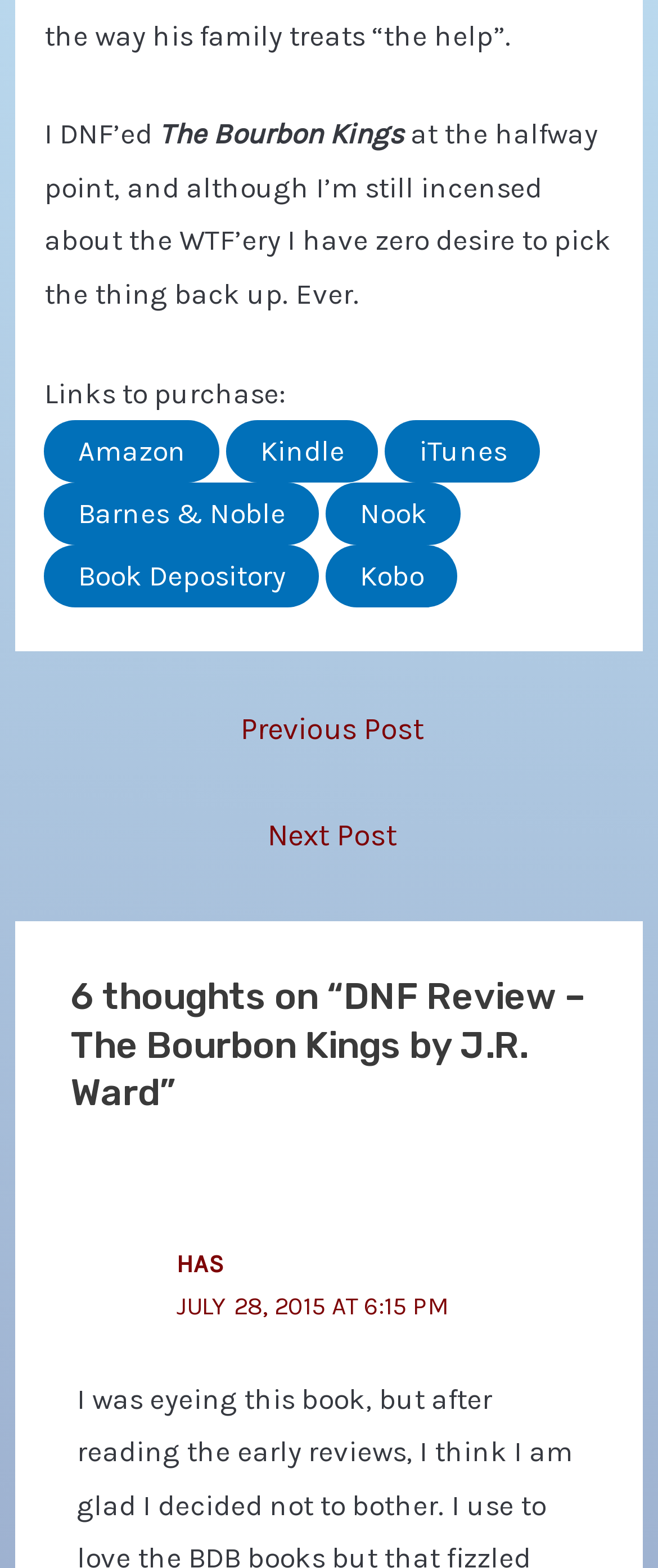Determine the bounding box coordinates of the clickable element necessary to fulfill the instruction: "Go to previous post". Provide the coordinates as four float numbers within the 0 to 1 range, i.e., [left, top, right, bottom].

[0.029, 0.445, 0.982, 0.49]